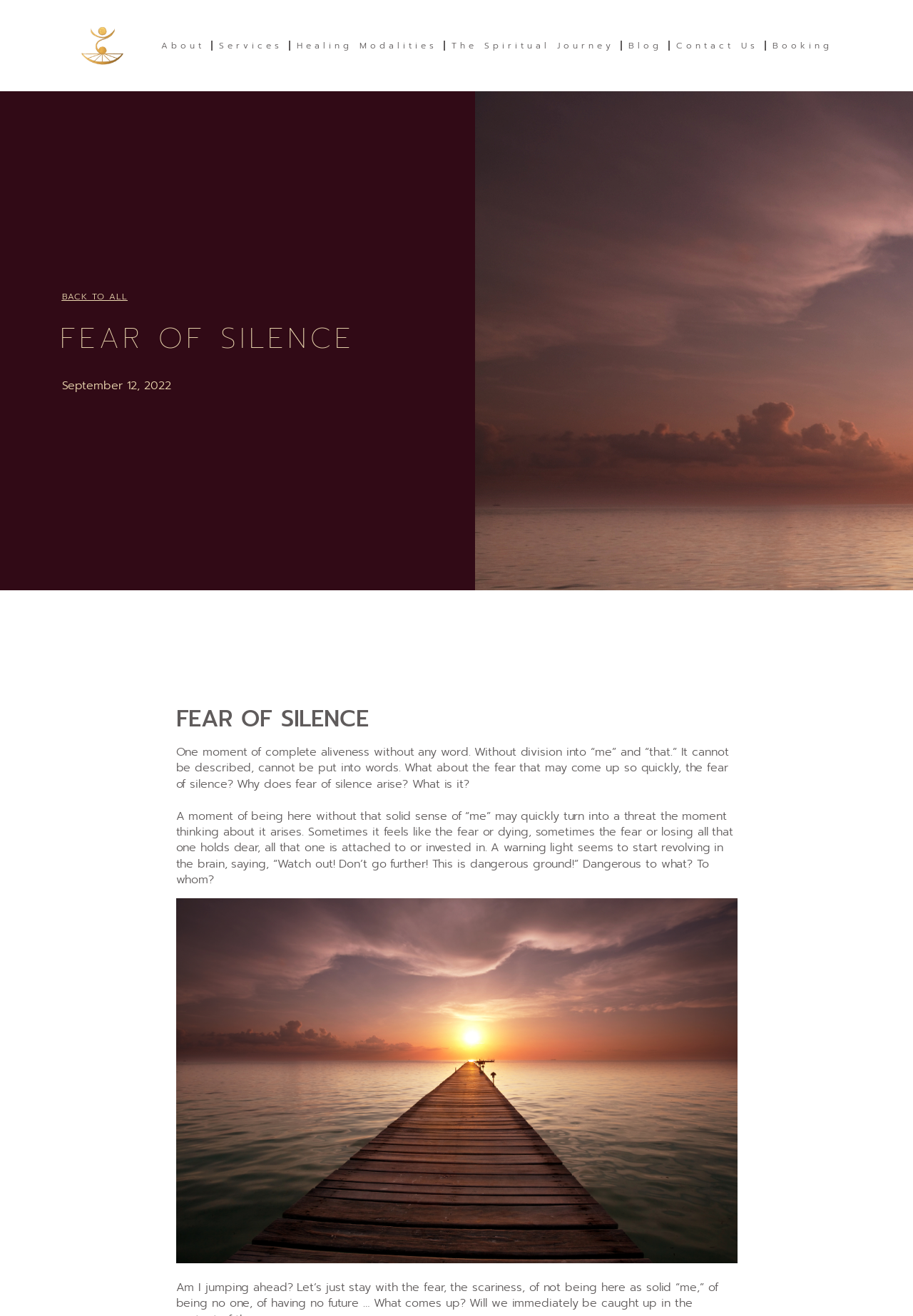Find the bounding box coordinates of the element to click in order to complete the given instruction: "go to the Booking page."

[0.839, 0.024, 0.919, 0.045]